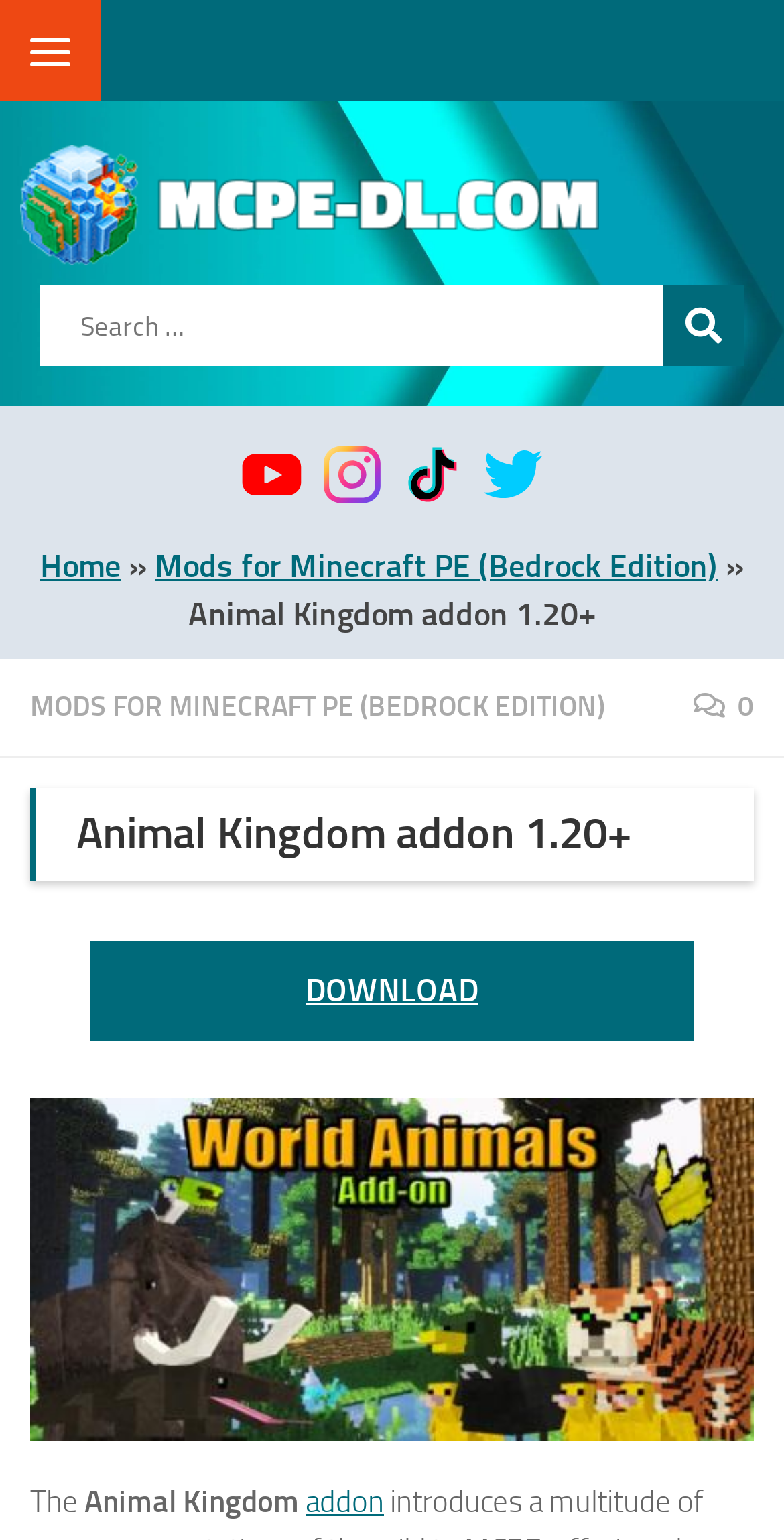Extract the bounding box coordinates for the UI element described by the text: "Skip to content". The coordinates should be in the form of [left, top, right, bottom] with values between 0 and 1.

[0.01, 0.005, 0.397, 0.068]